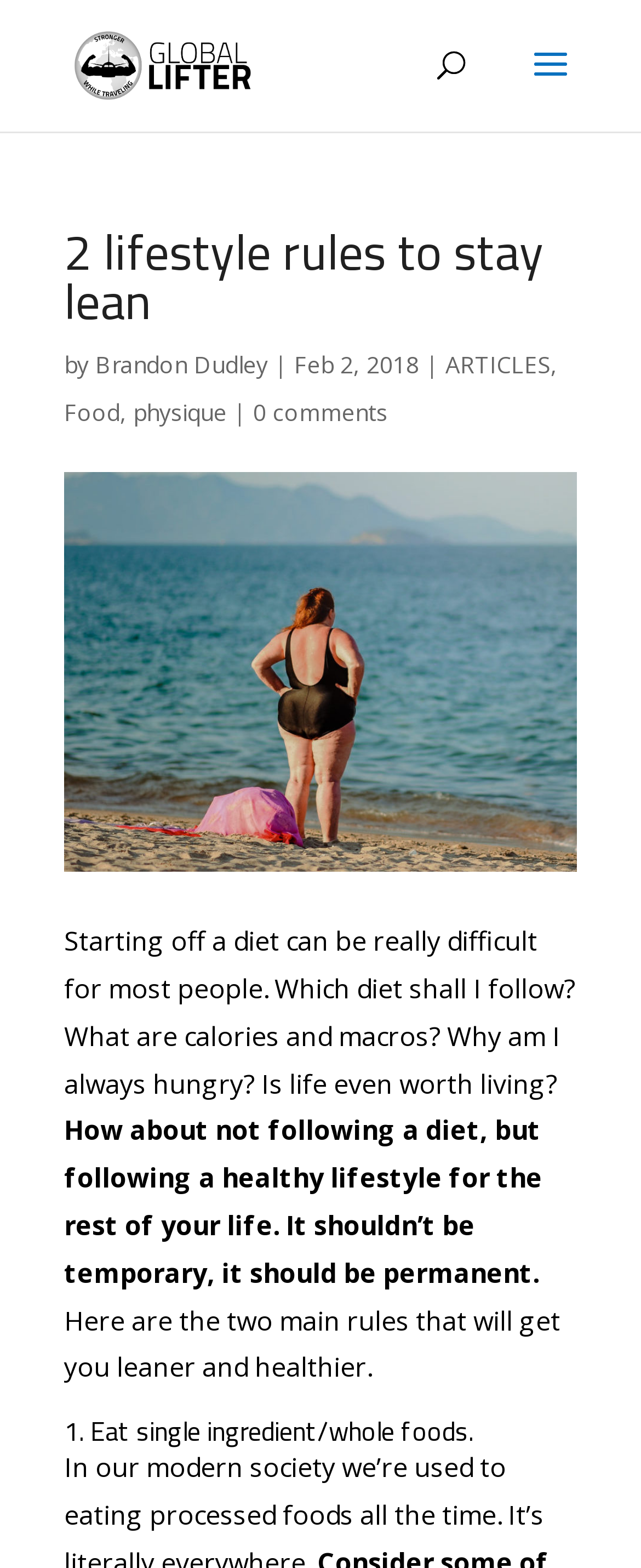Determine the title of the webpage and give its text content.

2 lifestyle rules to stay lean